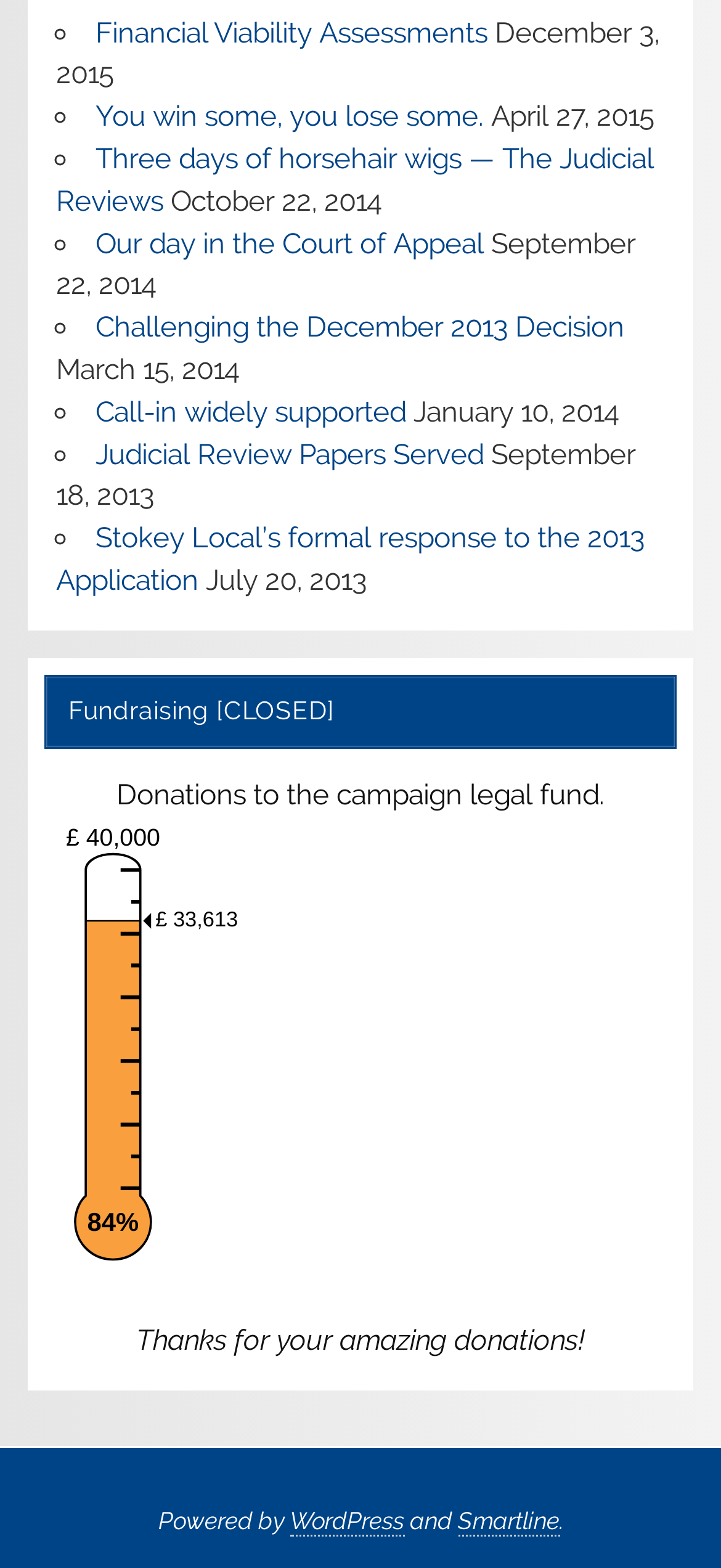Answer the question below with a single word or a brief phrase: 
What is the target amount for fundraising?

£40,000